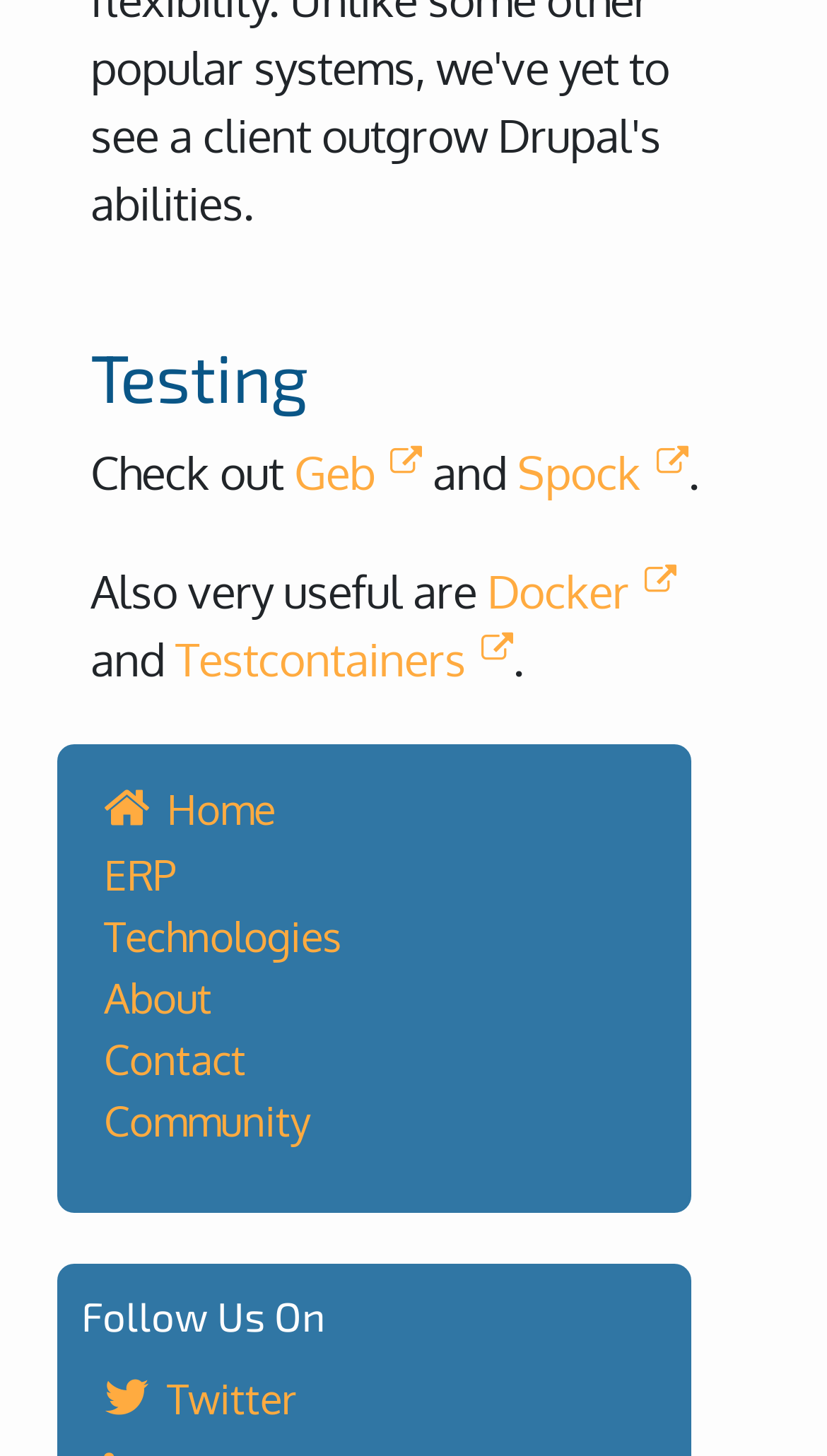What is the last social media platform mentioned?
Please answer the question with a single word or phrase, referencing the image.

Twitter